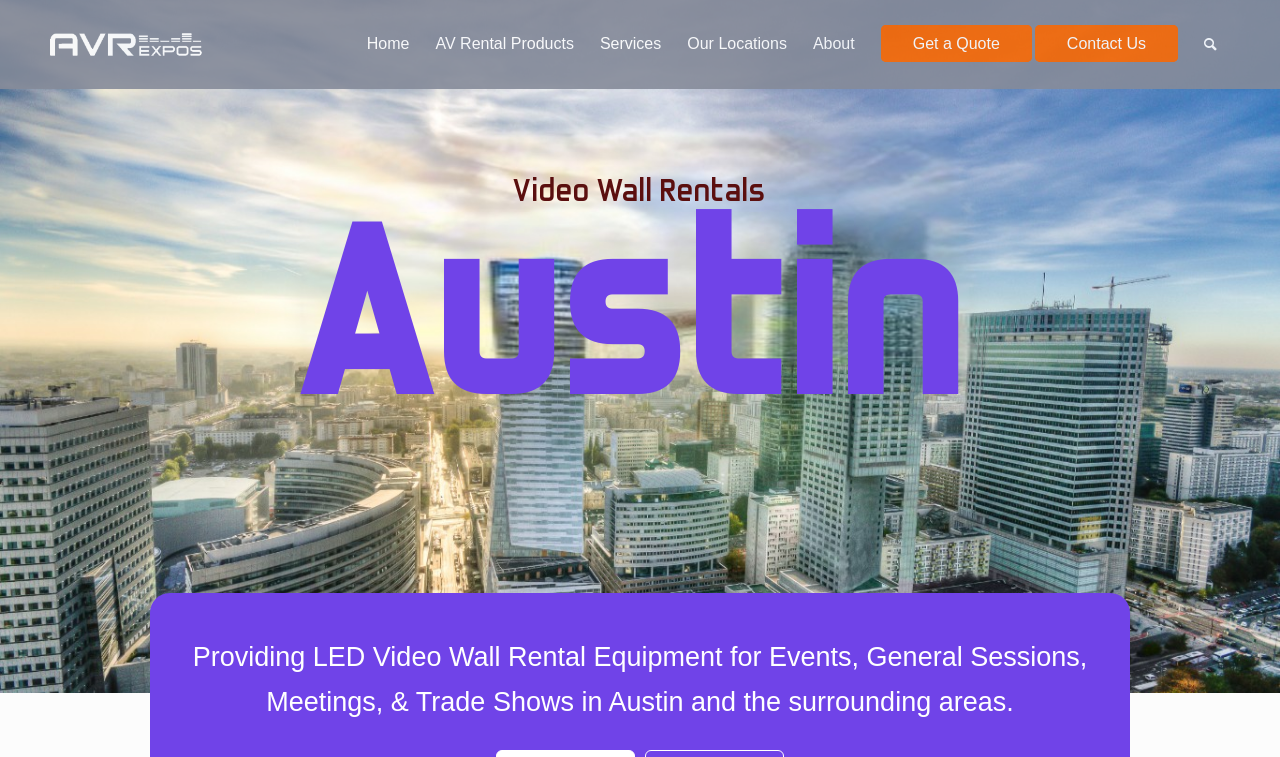What services does the company provide?
Respond with a short answer, either a single word or a phrase, based on the image.

LED Video Wall Rental Equipment